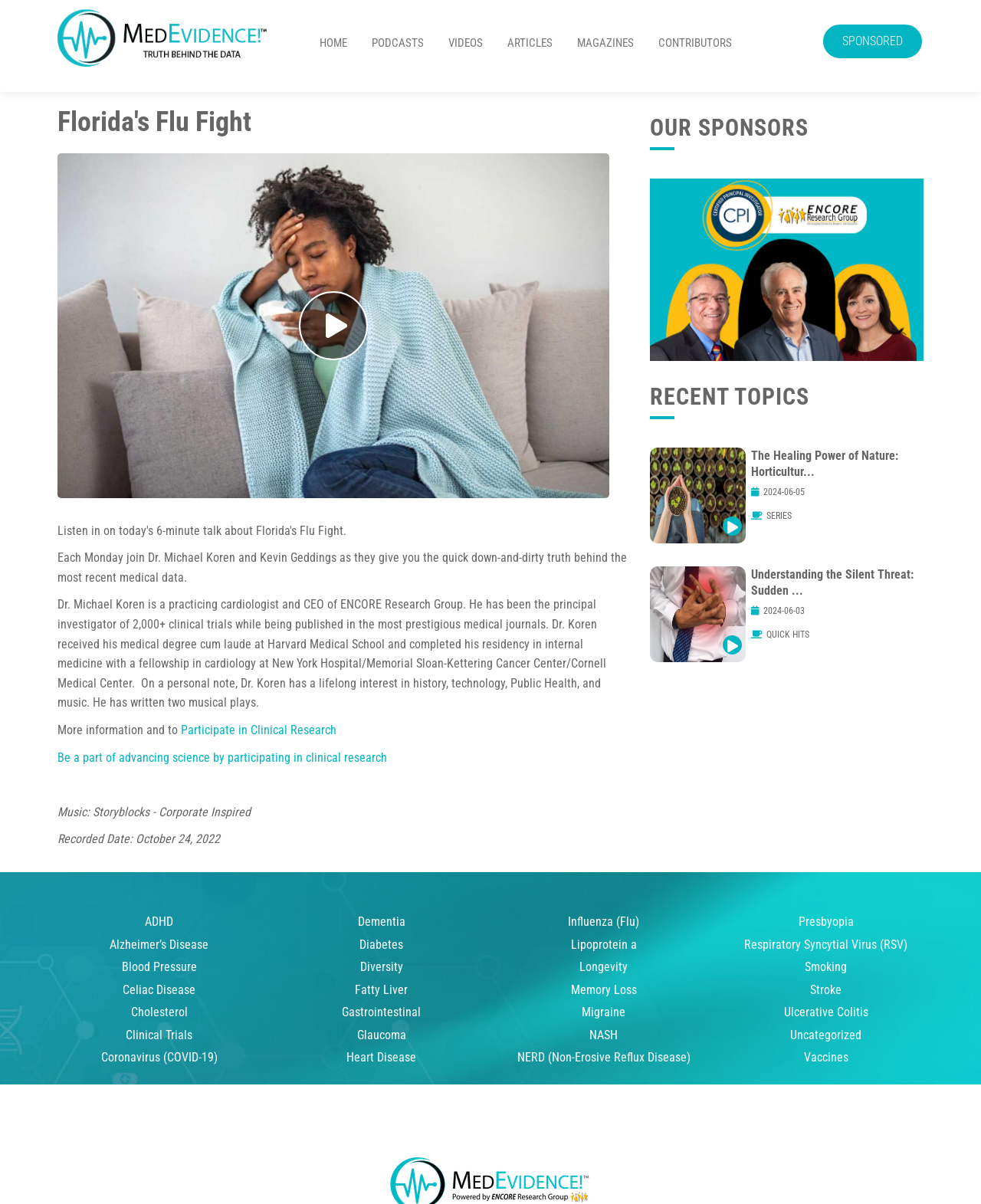Please provide a comprehensive response to the question based on the details in the image: What is the category of the topic 'The Healing Power of Nature: Horticultur...'?

The topic 'The Healing Power of Nature: Horticultur...' is categorized under 'SERIES' as indicated by the label next to the topic title on the webpage.